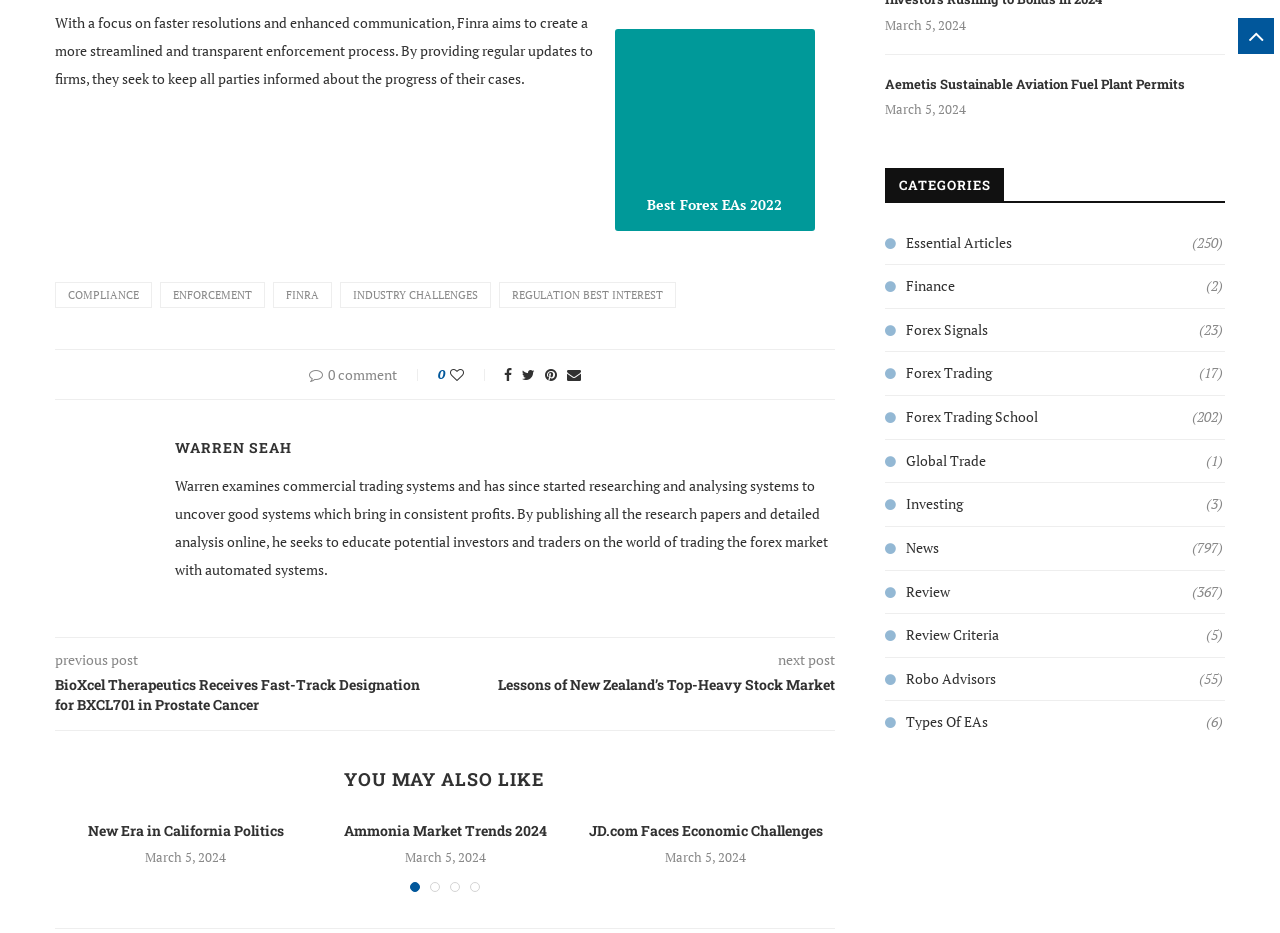Observe the image and answer the following question in detail: How many categories are listed?

I counted the number of link elements with the '' icon, which are used to represent categories. There are 15 such elements, indicating that there are 15 categories listed.